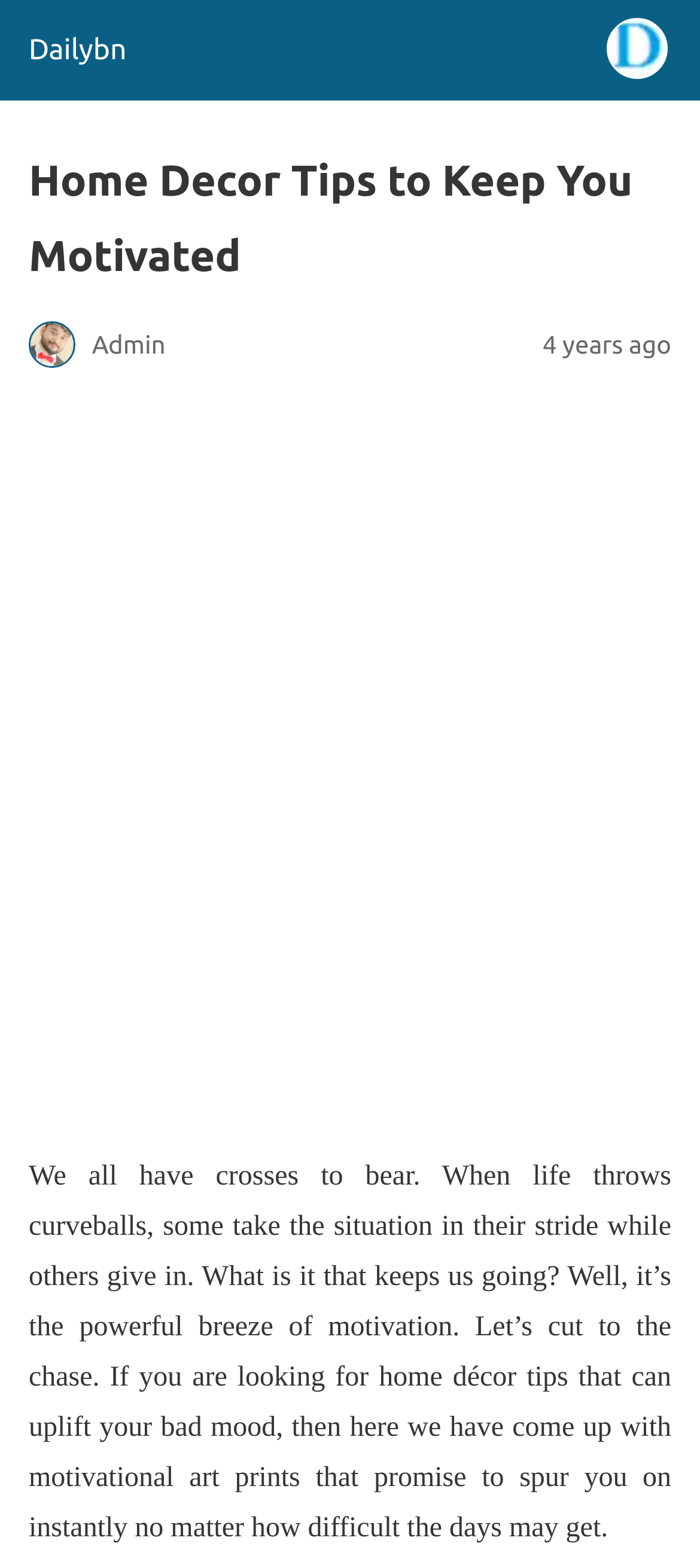What type of image is displayed on the webpage?
Please give a detailed and elaborate explanation in response to the question.

The image element on the webpage is described as a 'Site icon', indicating that it is a logo or icon representing the website Dailybn.